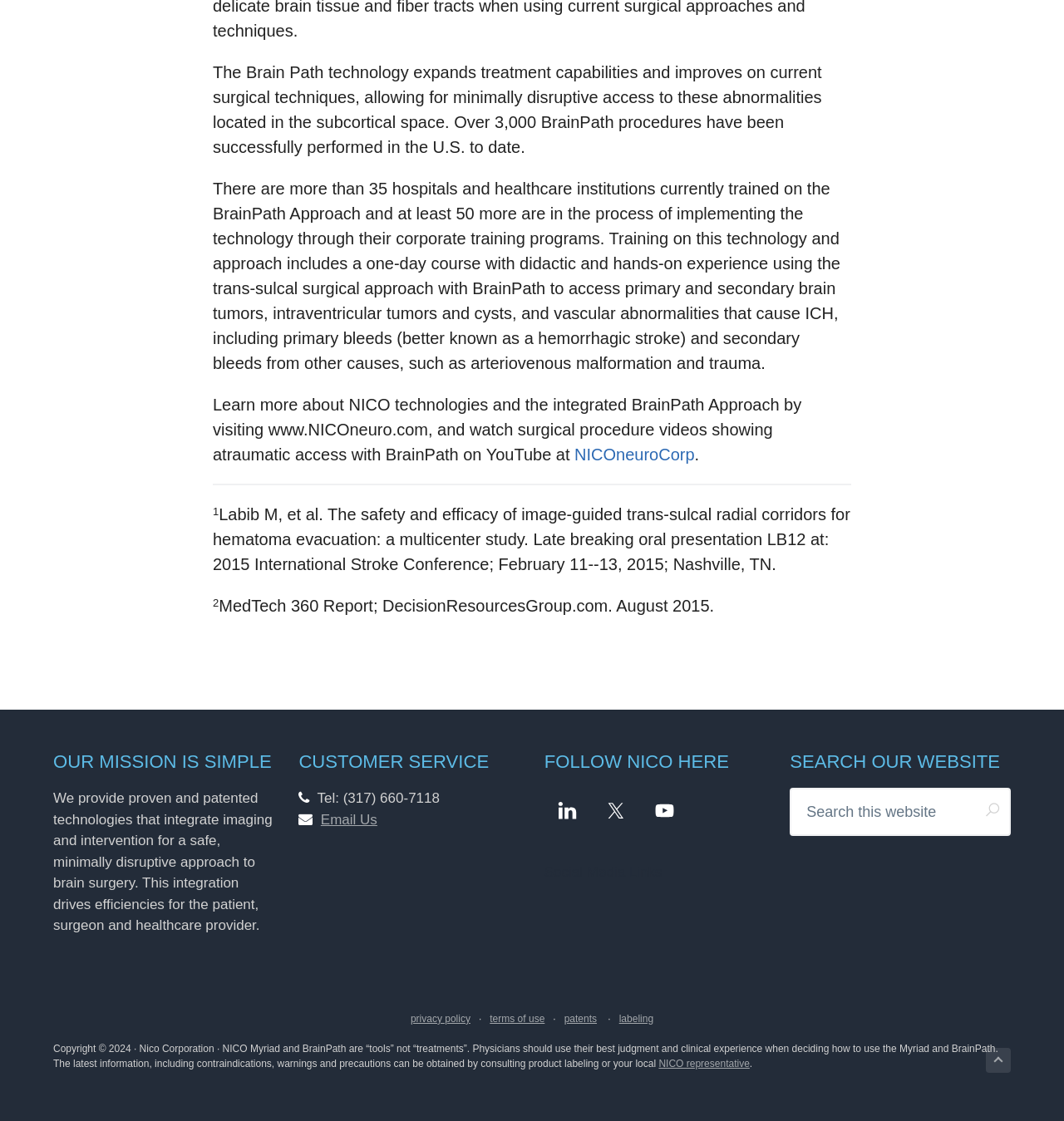Please specify the bounding box coordinates of the clickable region to carry out the following instruction: "Learn more about NICO technologies". The coordinates should be four float numbers between 0 and 1, in the format [left, top, right, bottom].

[0.54, 0.397, 0.653, 0.414]